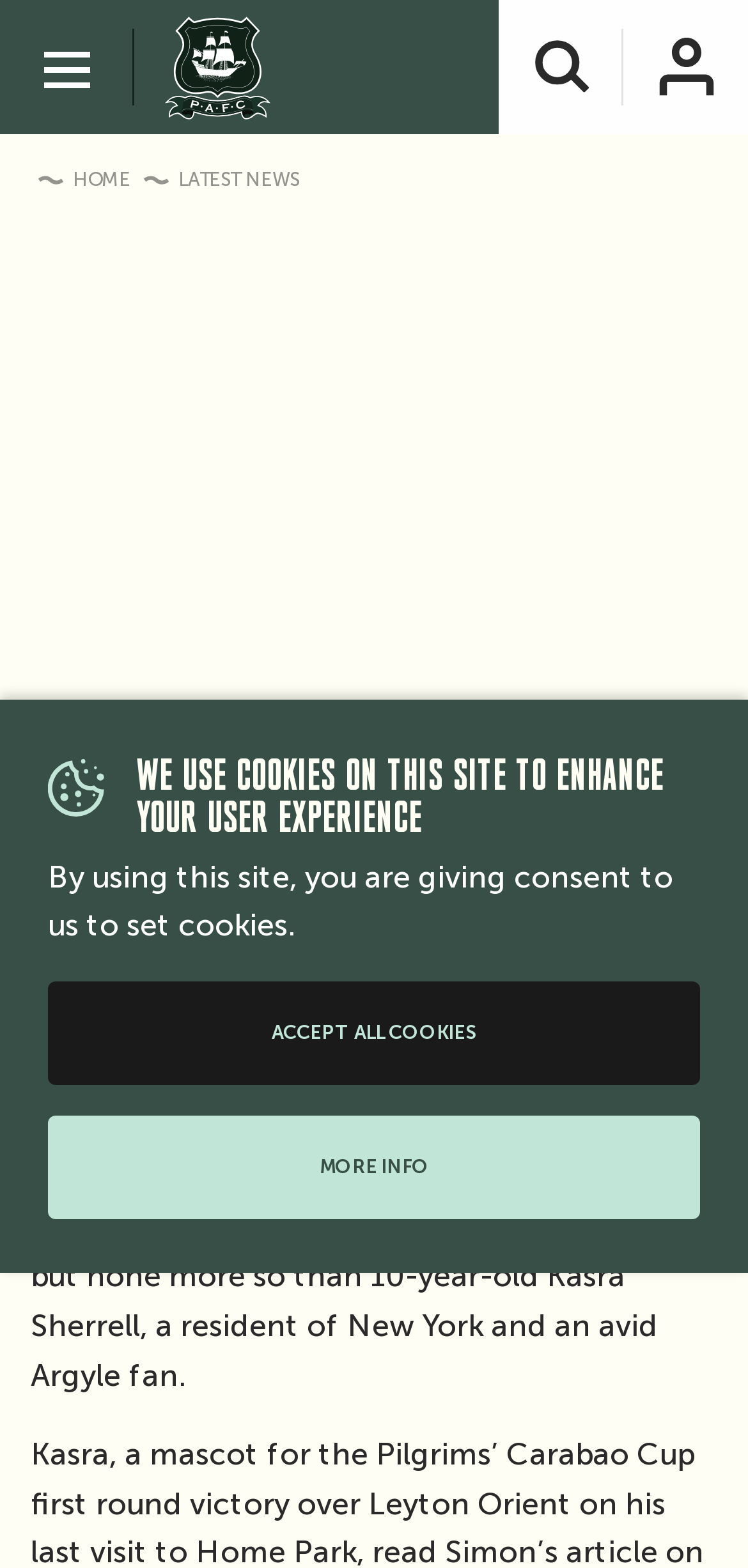Pinpoint the bounding box coordinates of the clickable element to carry out the following instruction: "Subscribe Now to Argyle TV."

[0.041, 0.237, 0.959, 0.262]